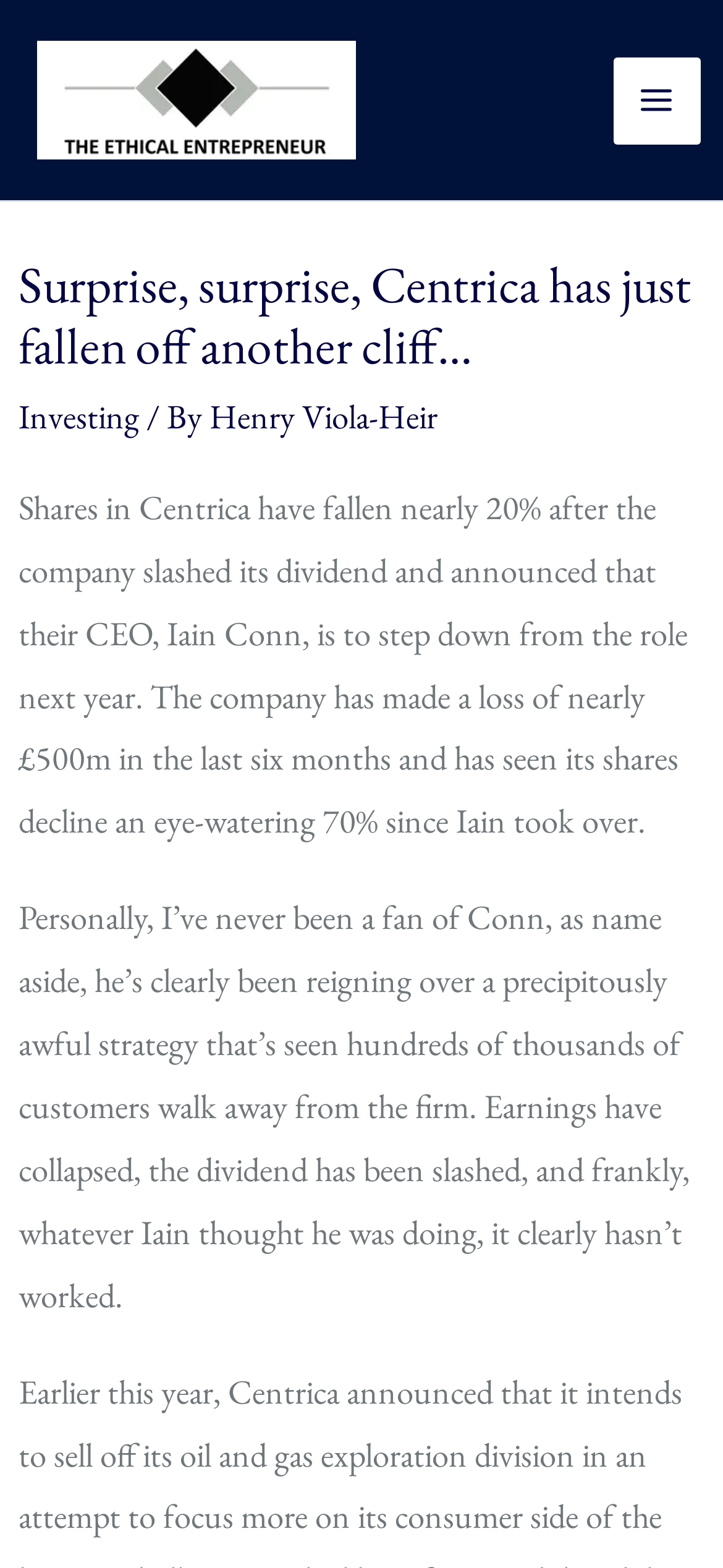Offer a meticulous caption that includes all visible features of the webpage.

The webpage appears to be an article from "The Ethical Entrepreneur" blog, with a title "Surprise, surprise, Centrica has just fallen off another cliff…". At the top left, there is a link to the blog's homepage, accompanied by an image with the same name. On the top right, there is a button labeled "Main Menu" with an adjacent image.

Below the title, there is a header section that contains a heading with the article title, followed by a link to the "Investing" category, the author's name "Henry Viola-Heir", and a brief description "By". 

The main content of the article is divided into two paragraphs. The first paragraph discusses Centrica's recent financial struggles, including a 20% drop in shares, a slashed dividend, and a loss of nearly £500m in the last six months. The second paragraph expresses the author's personal opinion about Centrica's CEO, Iain Conn, criticizing his strategy and leadership.